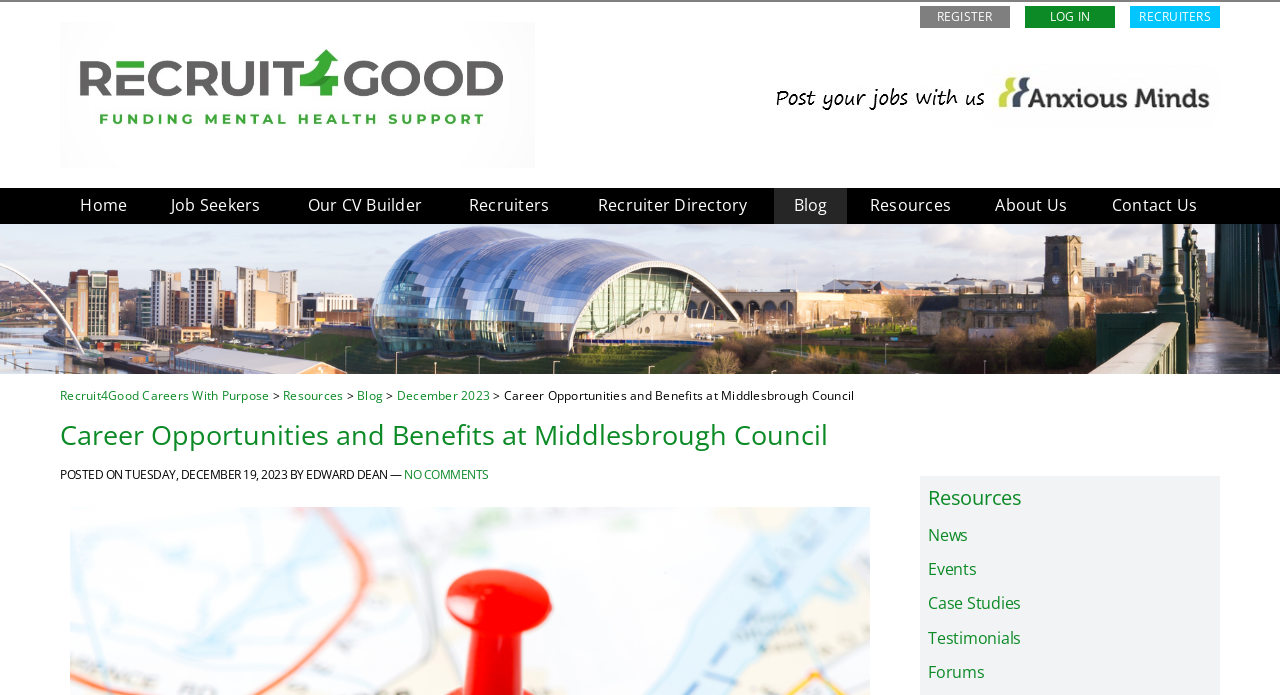Look at the image and answer the question in detail:
How many main navigation links are there?

I counted the number of main navigation links by looking at the links 'Home', 'Job Seekers', 'Our CV Builder', 'Recruiters', 'Recruiter Directory', 'Blog', 'Resources', 'About Us', 'Contact Us', 'REGISTER', 'LOG IN', and 'RECRUITERS'.